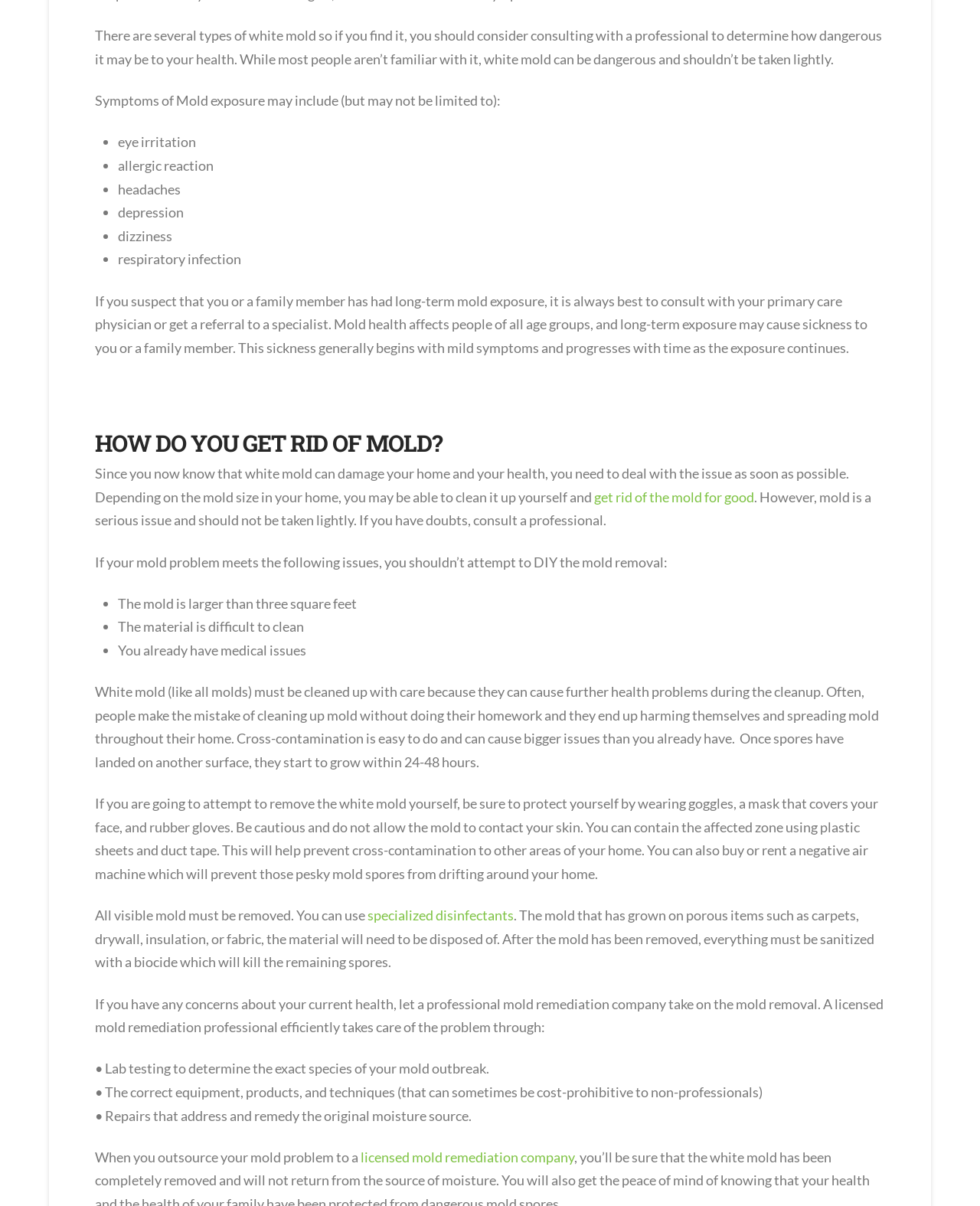Use the information in the screenshot to answer the question comprehensively: What should you do with porous items affected by mold?

According to the webpage, if mold has grown on porous items such as carpets, drywall, insulation, or fabric, the material will need to be disposed of. This is because it is difficult to completely remove mold from these types of materials.